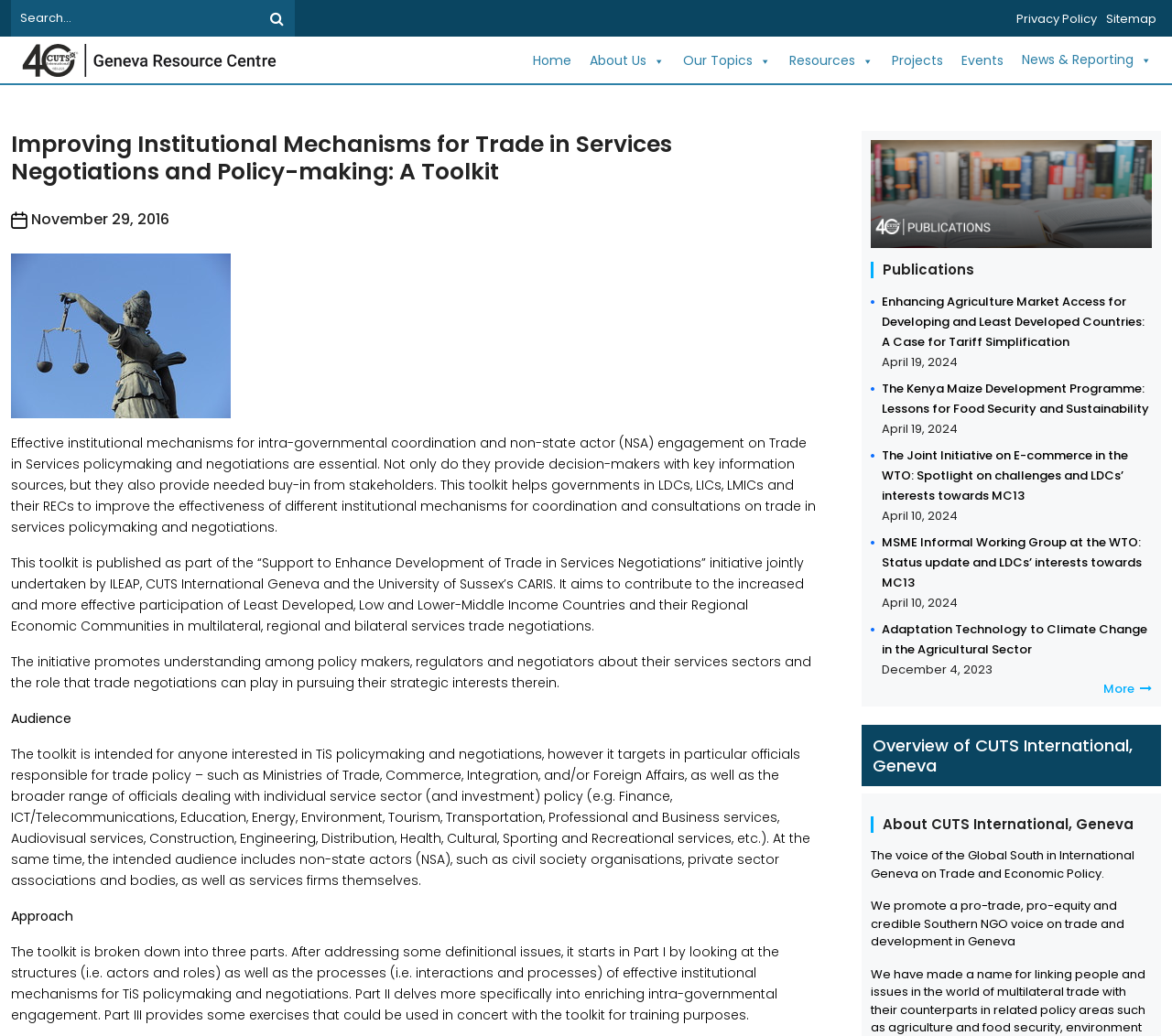Could you locate the bounding box coordinates for the section that should be clicked to accomplish this task: "Explore the 'ADVICE' tag".

None